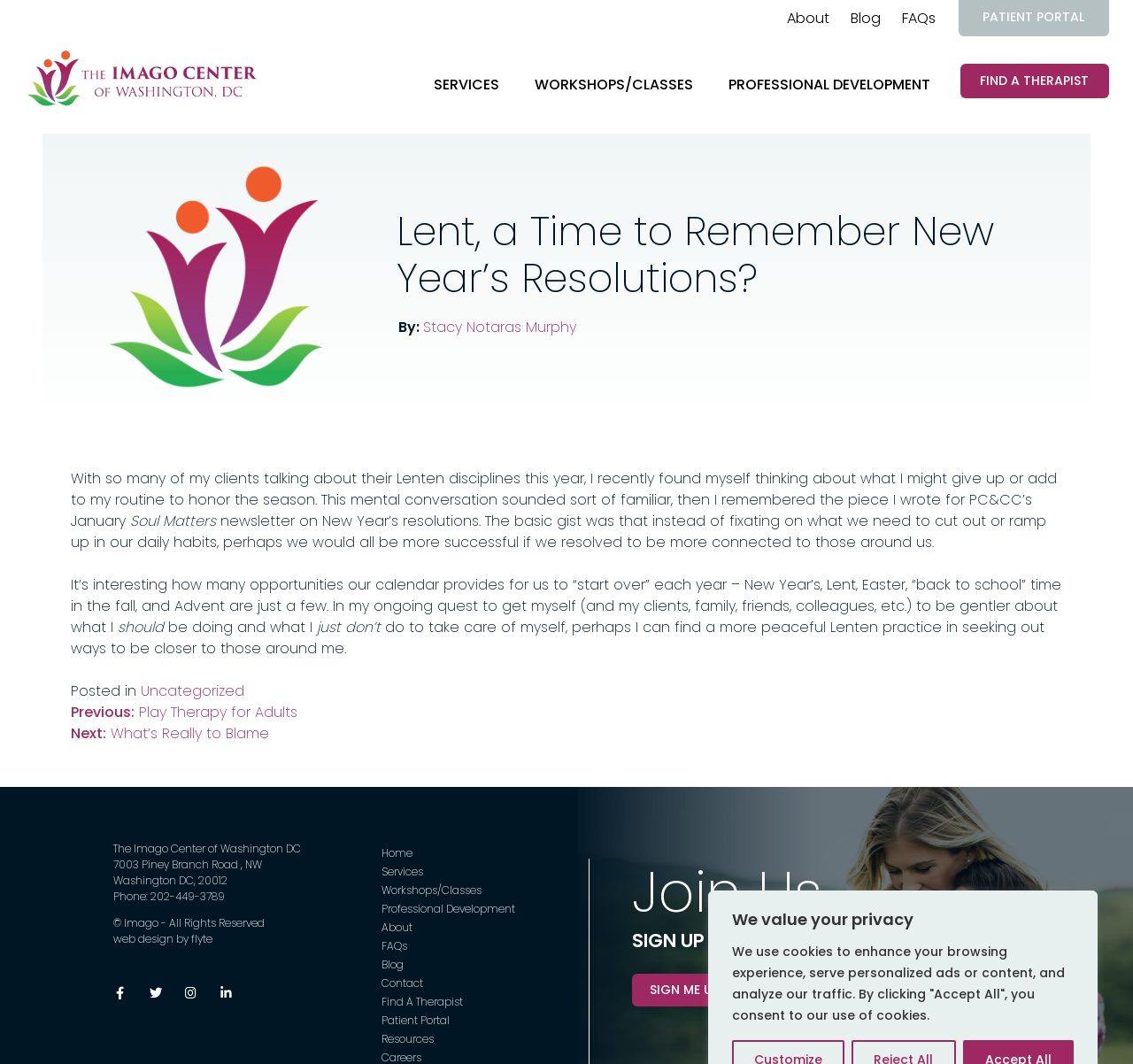Using the element description: "web design by flyte", determine the bounding box coordinates. The coordinates should be in the format [left, top, right, bottom], with values between 0 and 1.

[0.1, 0.876, 0.188, 0.89]